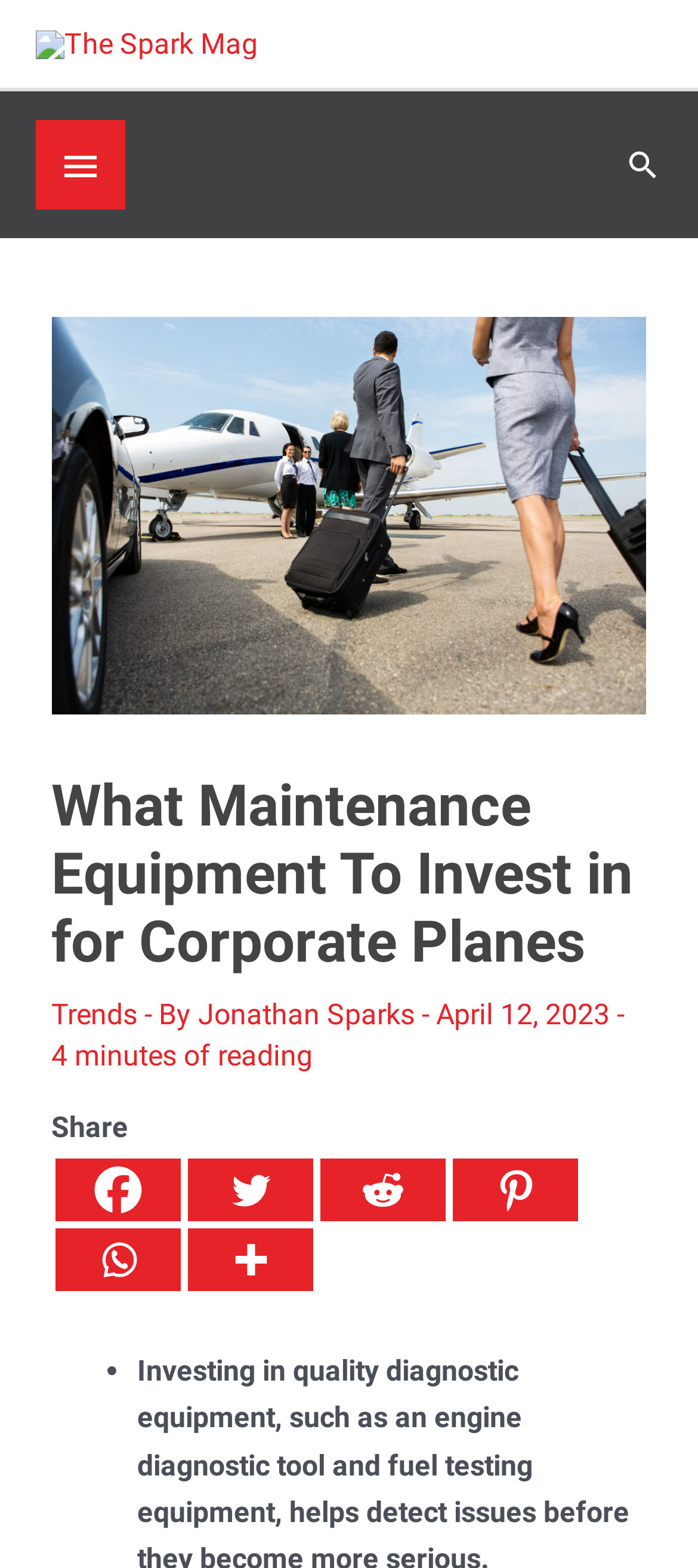Please find and generate the text of the main header of the webpage.

What Maintenance Equipment To Invest in for Corporate Planes